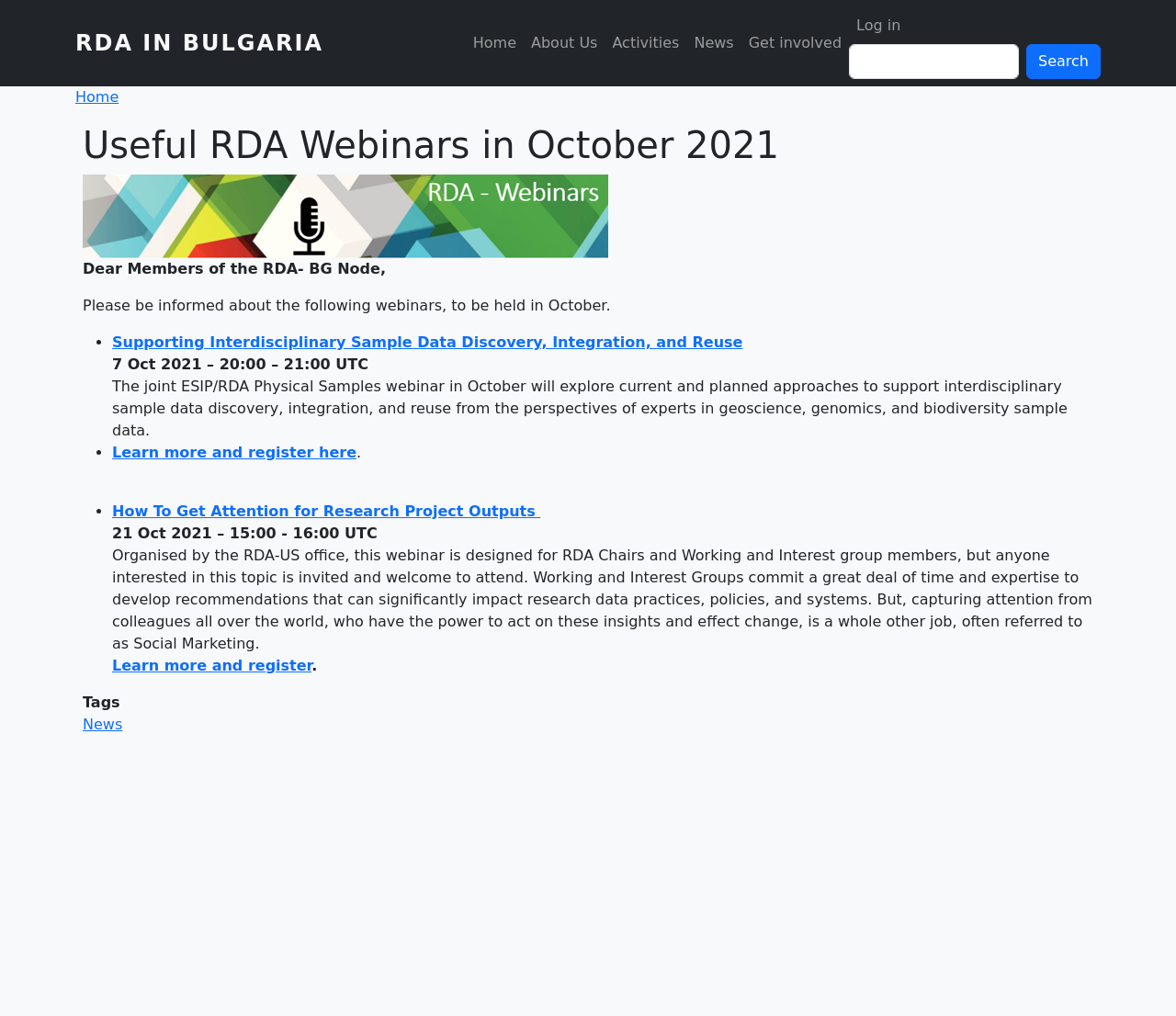Please provide a comprehensive answer to the question below using the information from the image: What is the navigation menu item that comes after 'About Us'?

The navigation menu has the following items: 'Home', 'About Us', 'Activities', 'News', and 'Get involved', in that order.